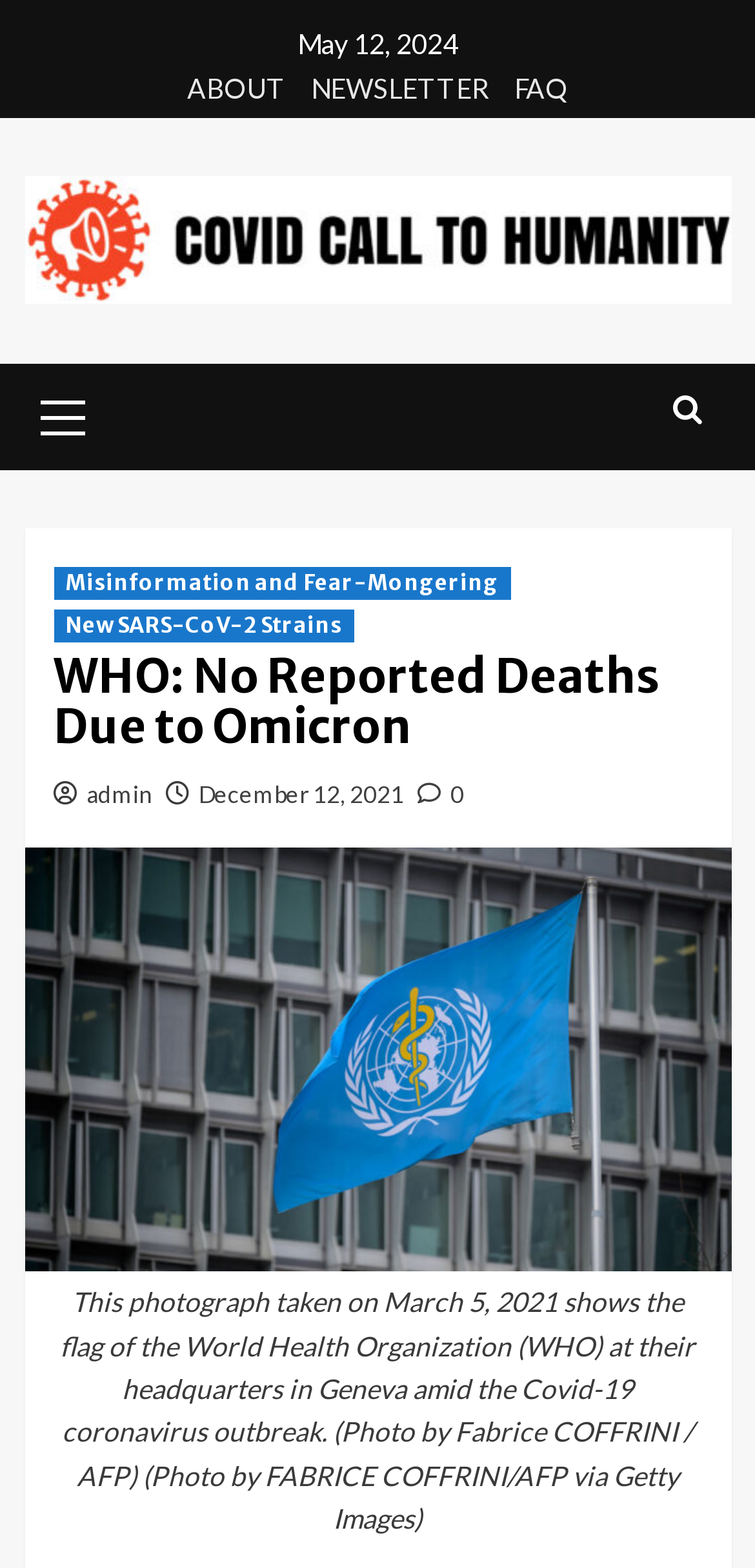Refer to the image and answer the question with as much detail as possible: What is the author of the article?

I found the author's name by using the meta description, which mentions that the article was written by Nathan Worcester.